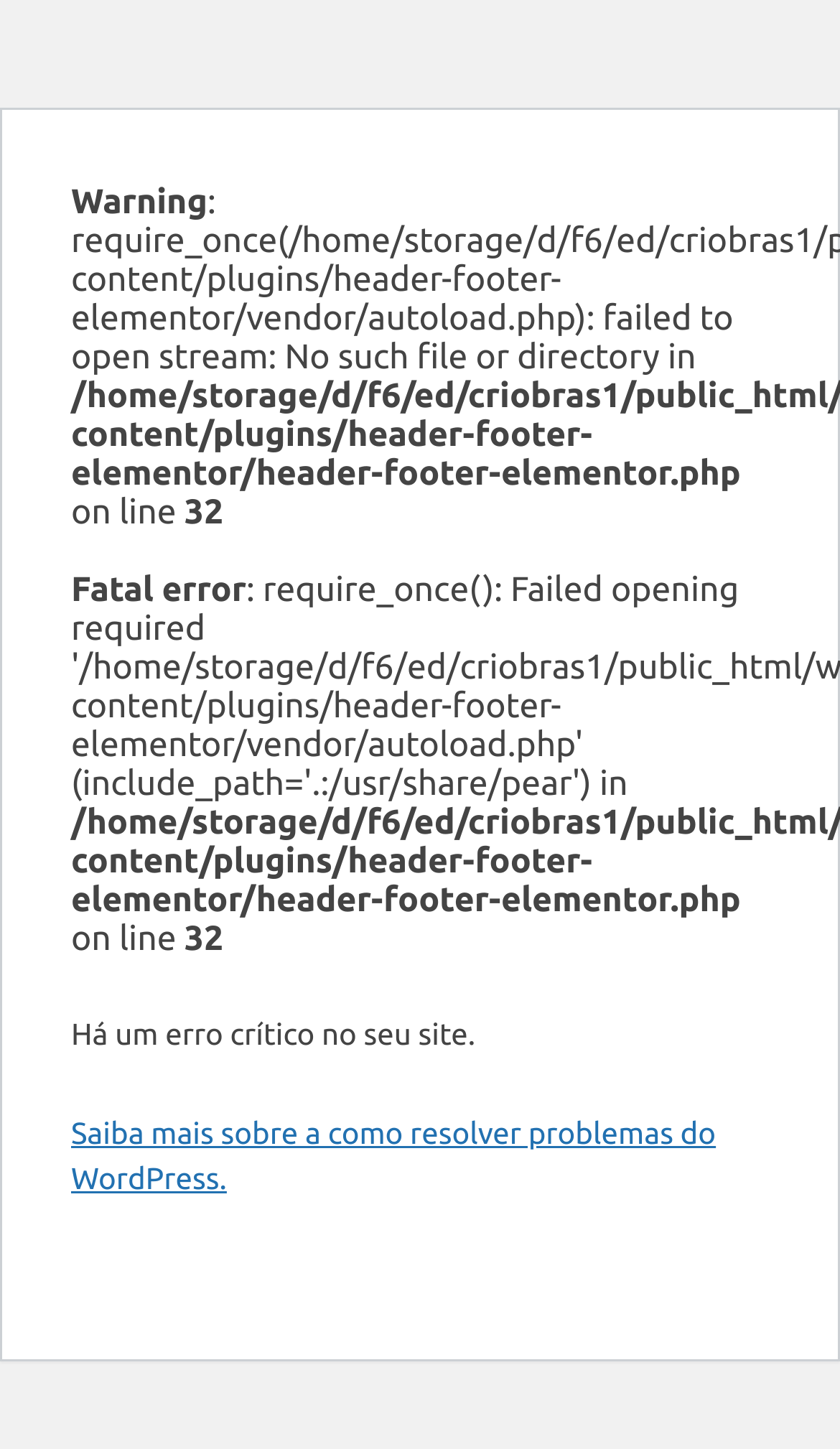What is the line number of the error?
Based on the screenshot, respond with a single word or phrase.

32